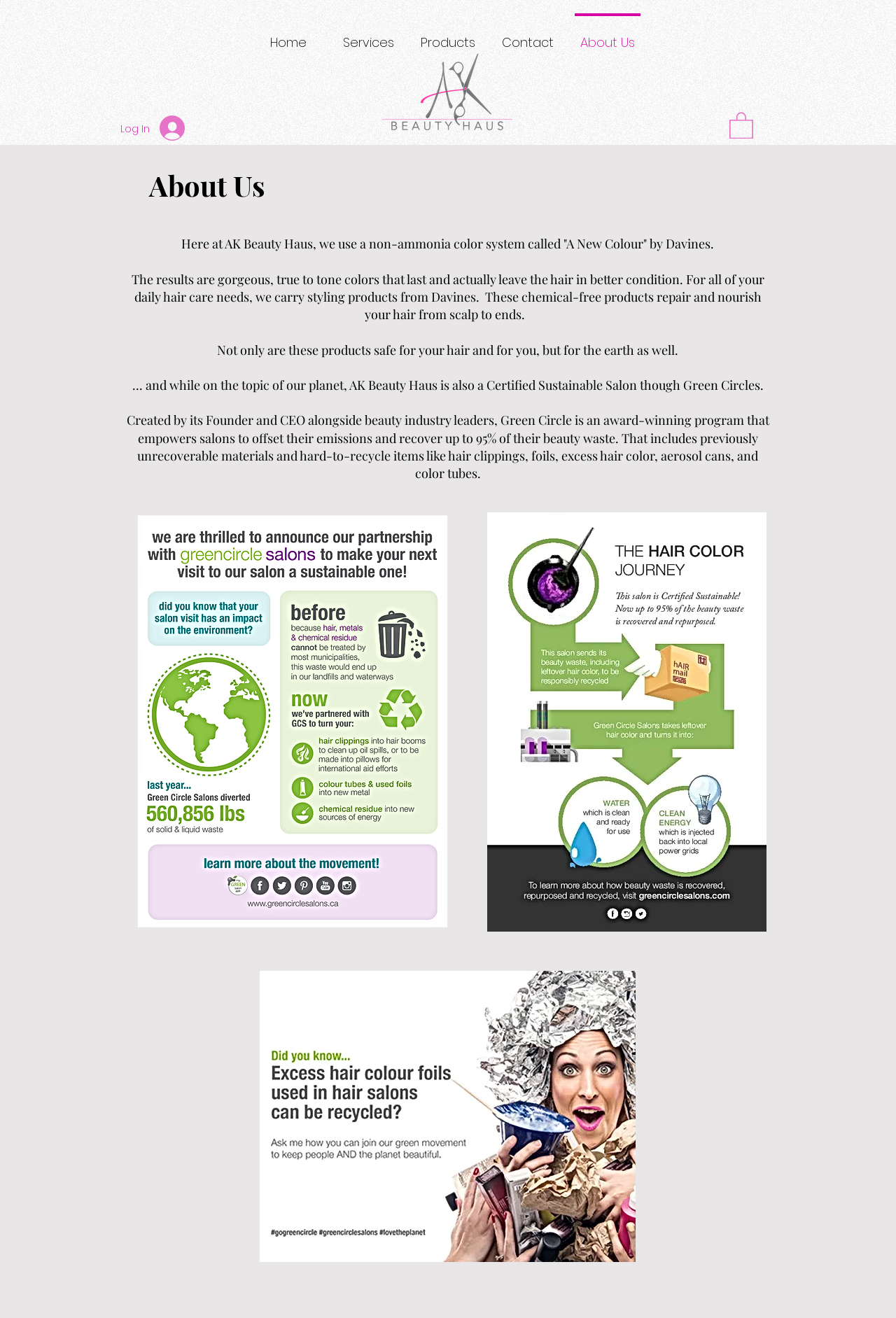What is the percentage of beauty waste that can be recovered by the Green Circle program?
Please use the visual content to give a single word or phrase answer.

95%